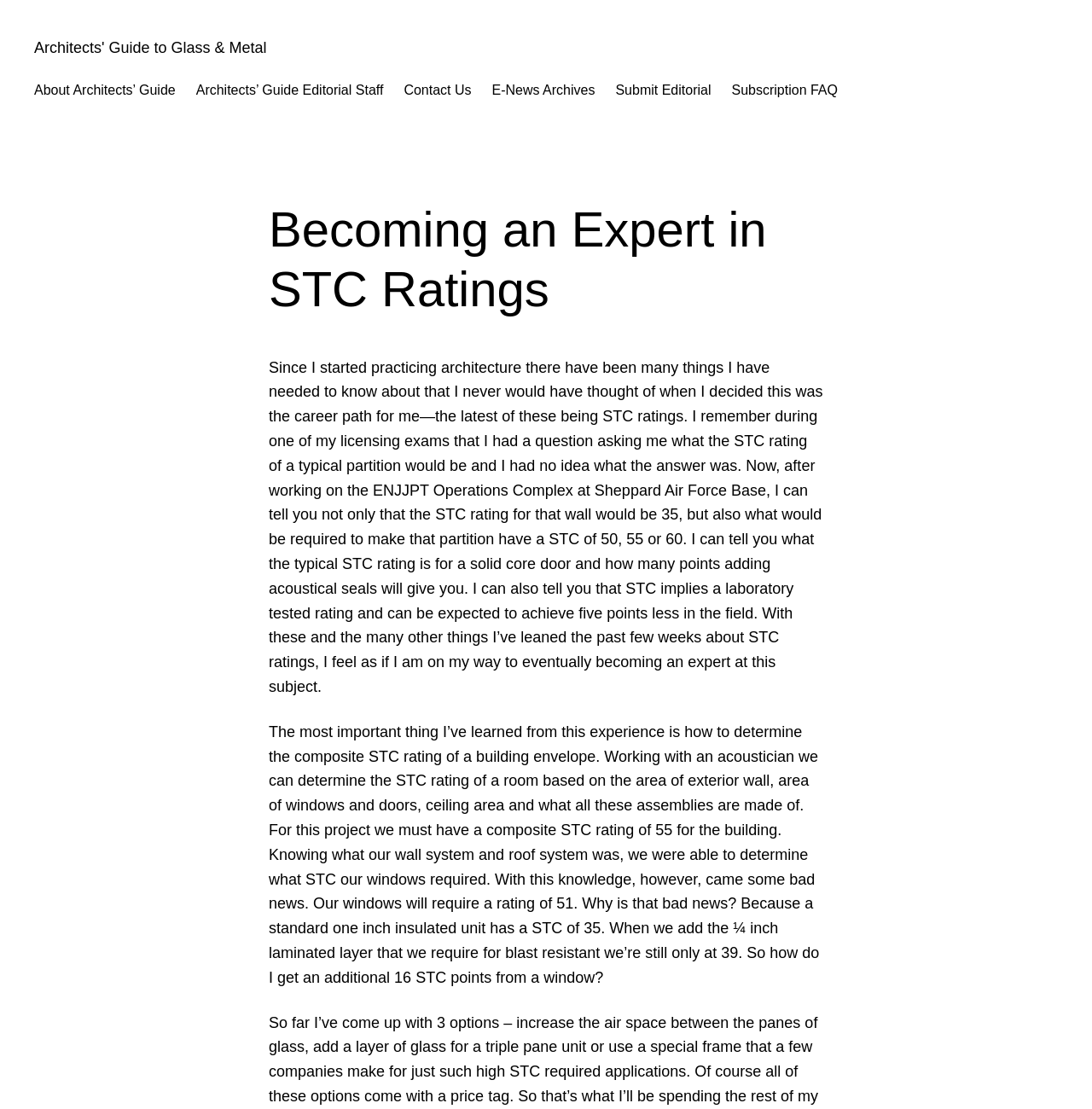Respond with a single word or short phrase to the following question: 
What is the typical STC rating of a solid core door?

Not specified